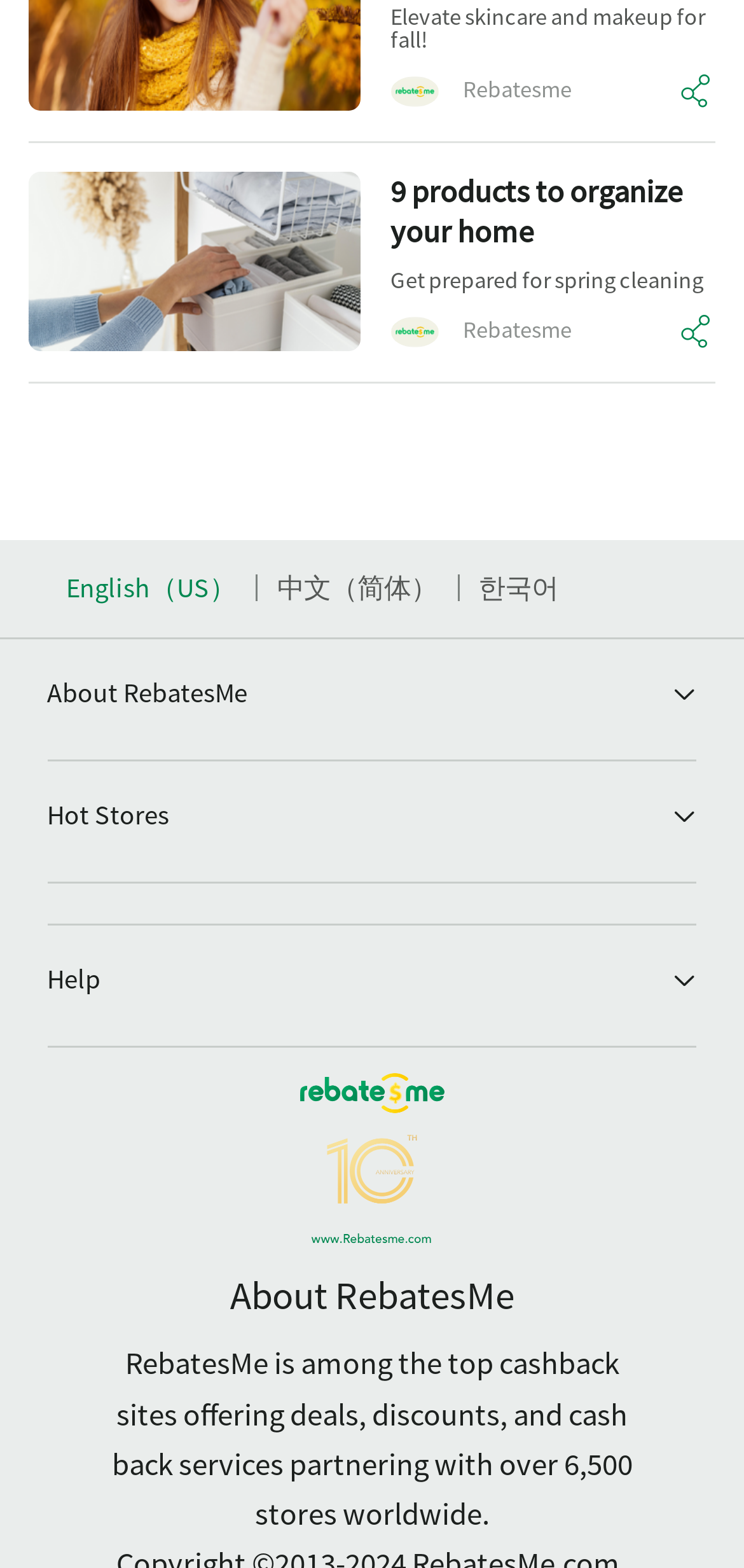What is the purpose of the 'Help' section?
Please describe in detail the information shown in the image to answer the question.

I found the 'Help' section which contains links to 'General Help & Support', 'Business Inquiries', and 'Browser Extensions', so the purpose of the 'Help' section is to provide general help and support to users.